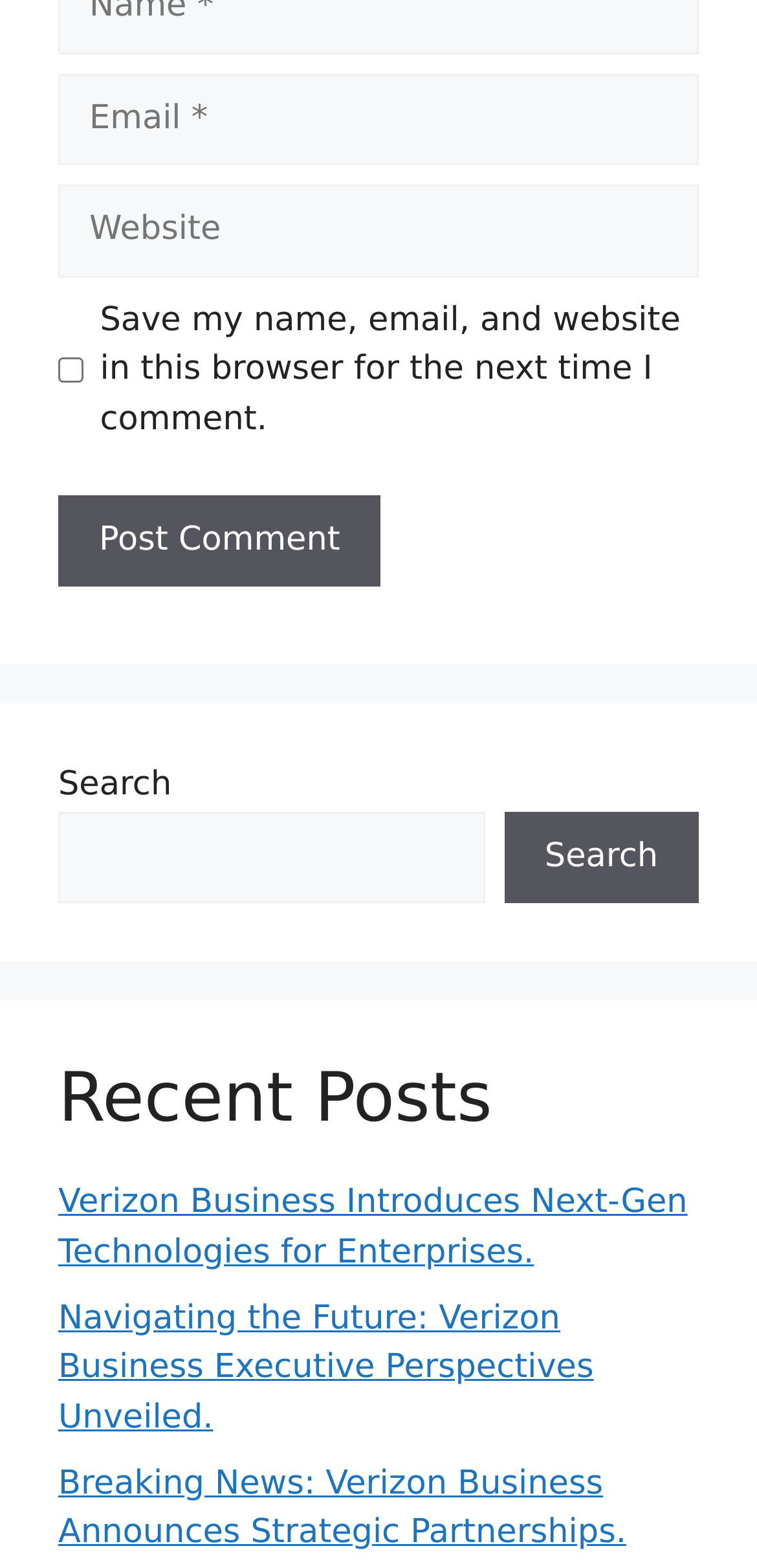Using a single word or phrase, answer the following question: 
What is the function of the button at the bottom of the page?

Post Comment